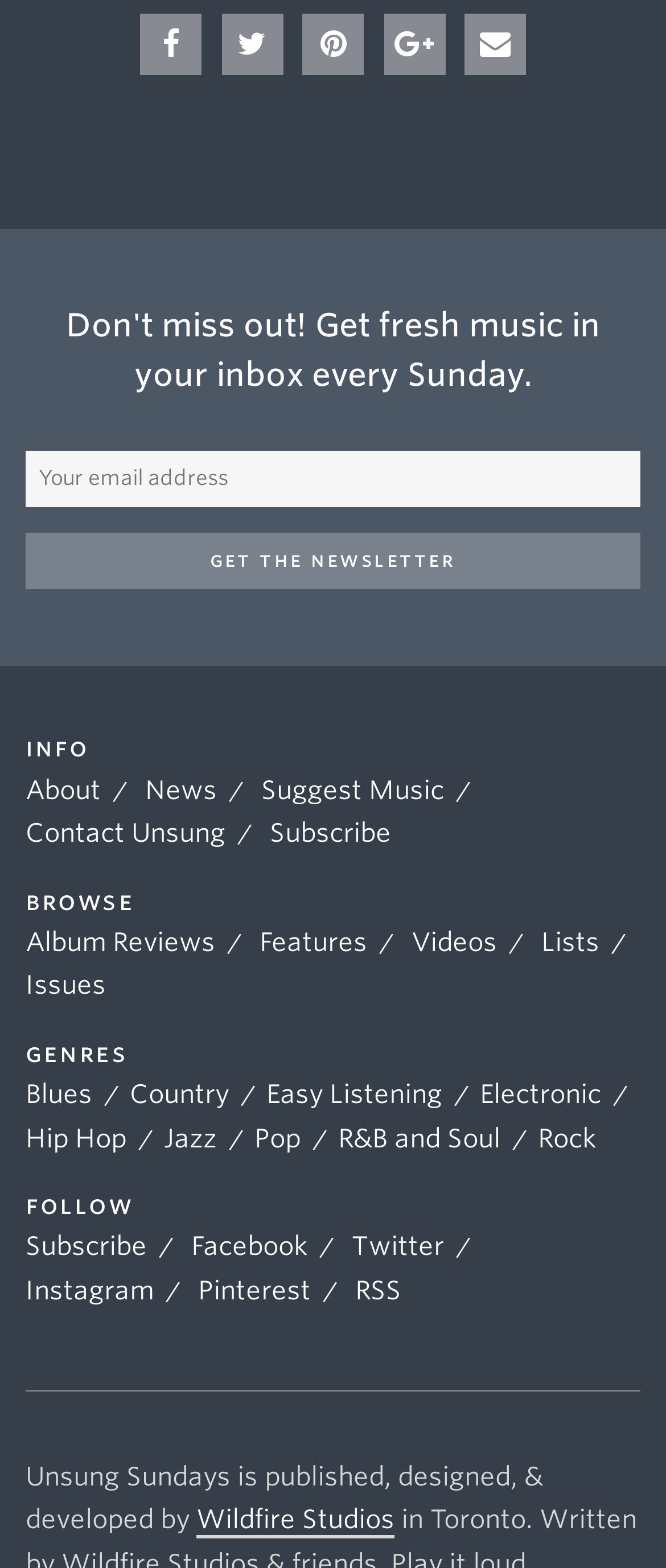How many headings are there on the webpage?
Analyze the image and deliver a detailed answer to the question.

I counted the number of headings on the webpage. There are four headings, namely 'info', 'browse', 'genres', and 'follow'.